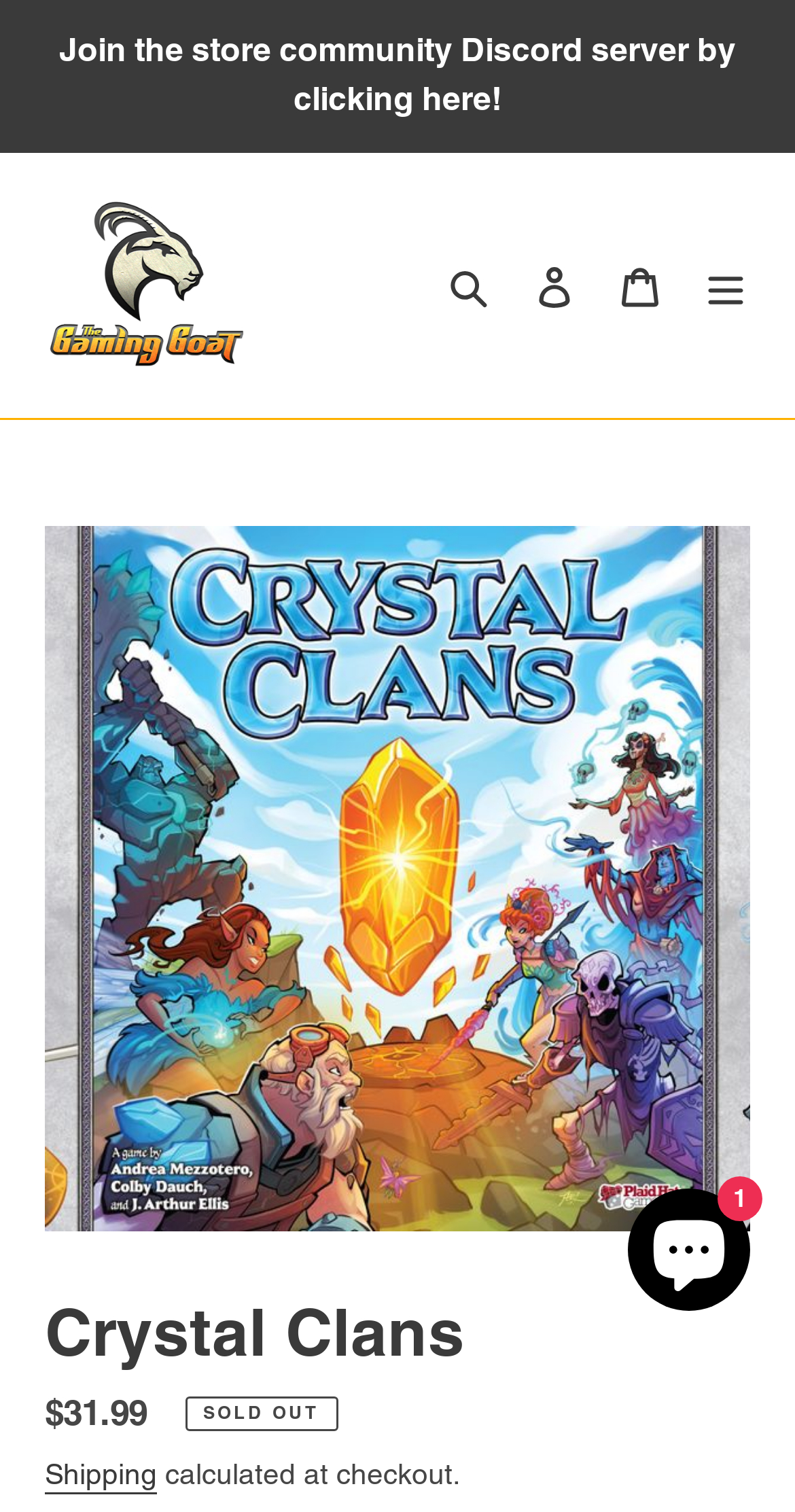What is the name of the store?
Answer the question with as much detail as possible.

I found the answer by examining the link element with the text 'The Gaming Goat Spring Tx', which suggests that the store's name is The Gaming Goat Spring Tx.